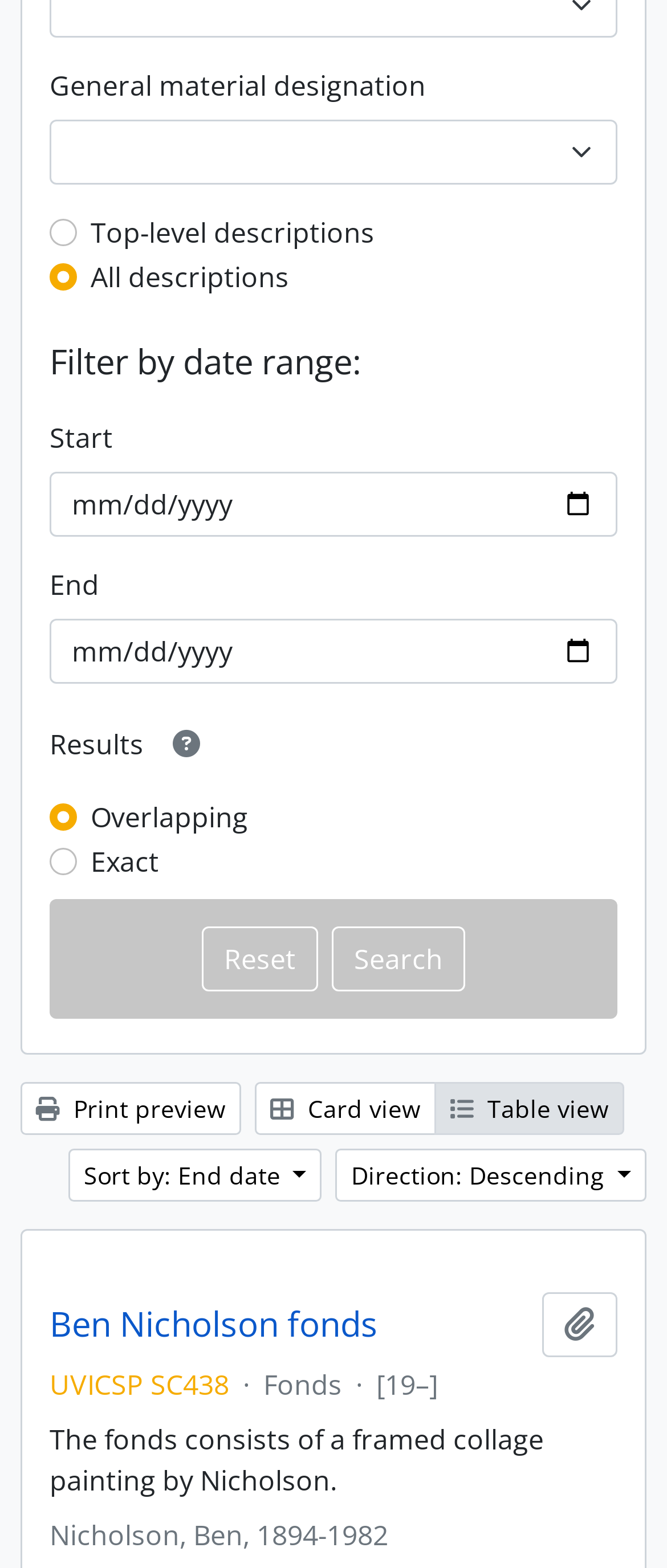Please find the bounding box coordinates of the clickable region needed to complete the following instruction: "check comments". The bounding box coordinates must consist of four float numbers between 0 and 1, i.e., [left, top, right, bottom].

None